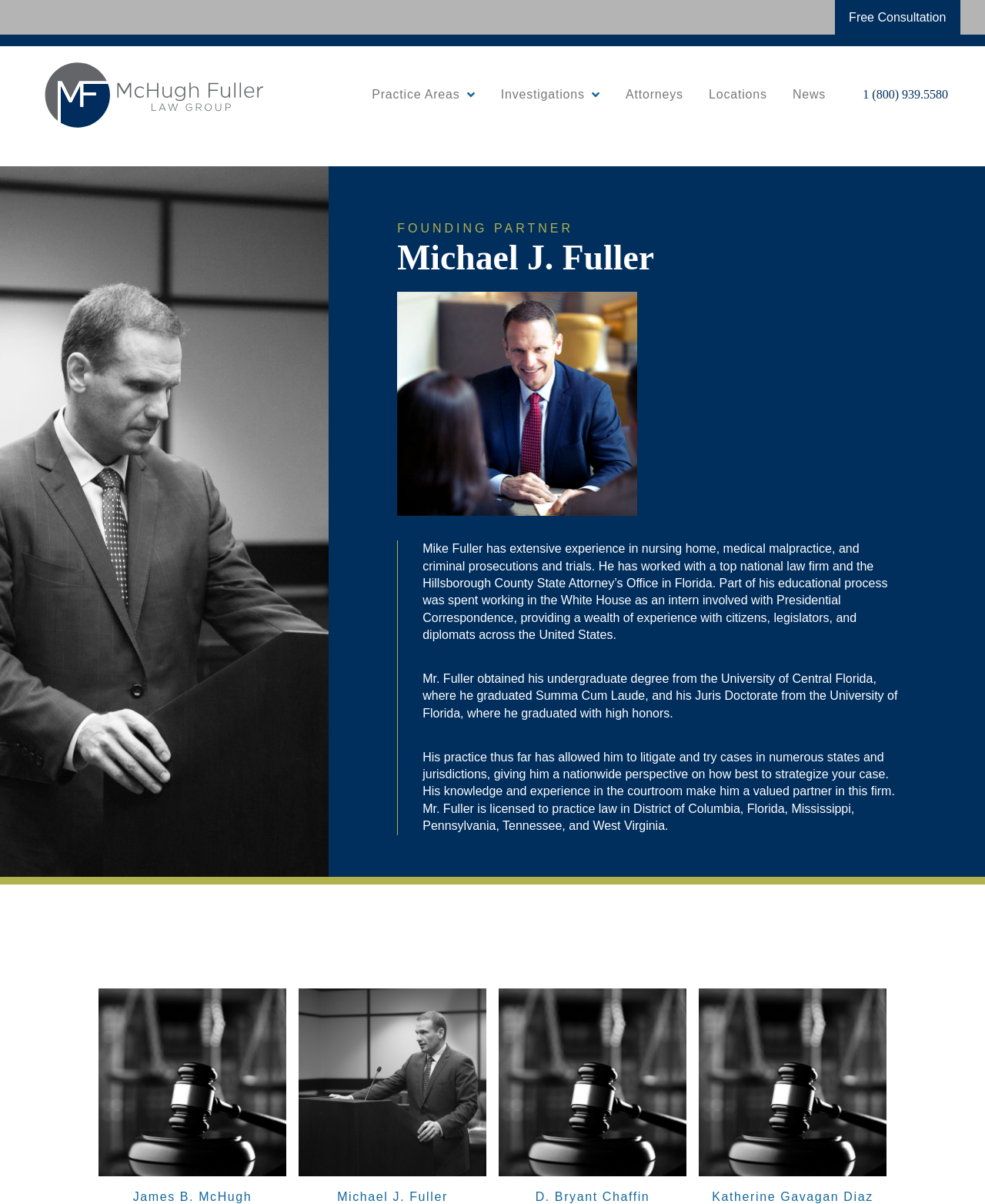Given the element description, predict the bounding box coordinates in the format (top-left x, top-left y, bottom-right x, bottom-right y). Make sure all values are between 0 and 1. Here is the element description: parent_node: D. Bryant Chaffin

[0.506, 0.821, 0.697, 0.977]